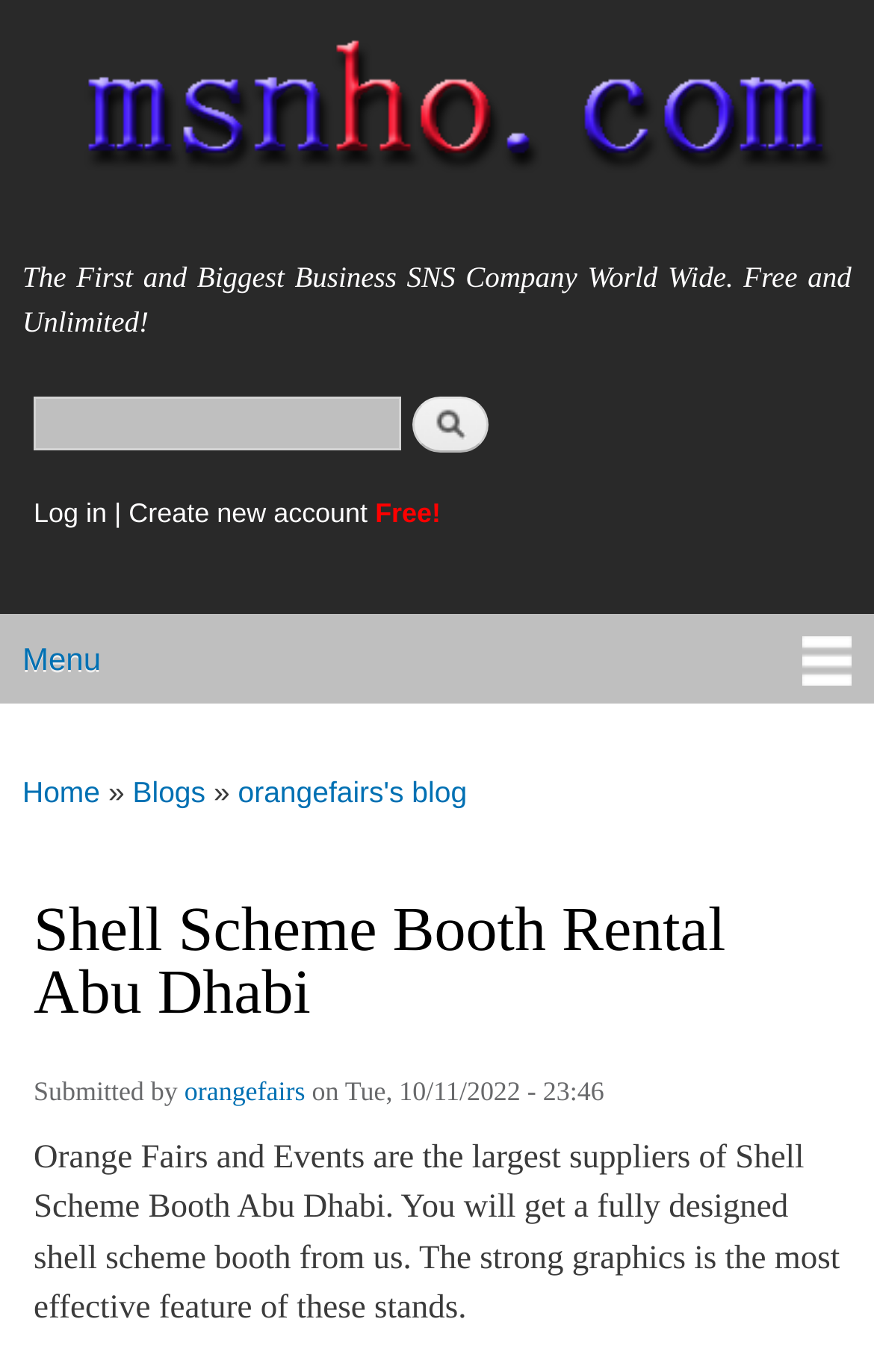Find the bounding box coordinates of the element to click in order to complete the given instruction: "Create a new account."

[0.147, 0.363, 0.421, 0.386]